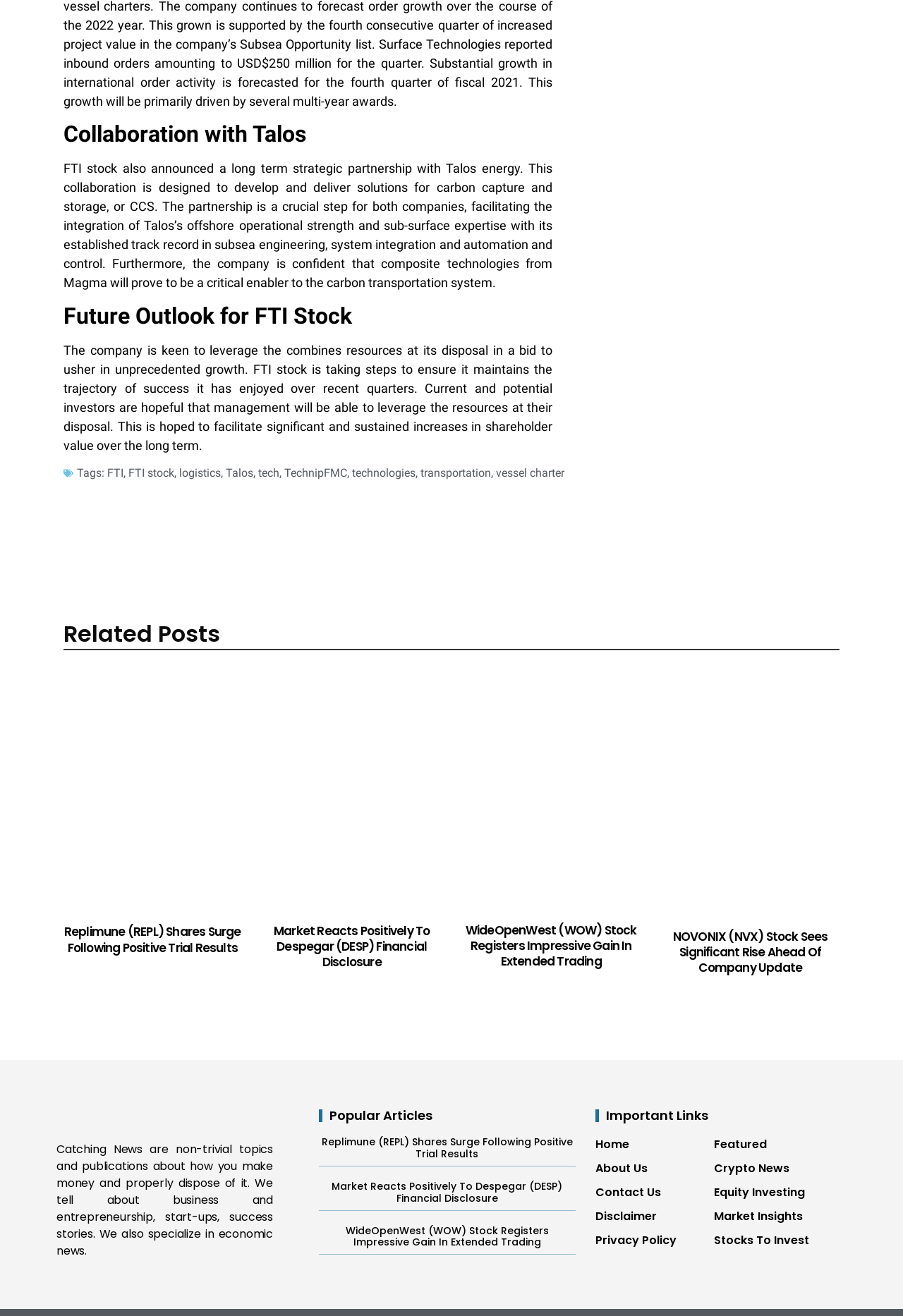Provide a one-word or one-phrase answer to the question:
What is the expected outcome of FTI stock's efforts?

significant and sustained increases in shareholder value